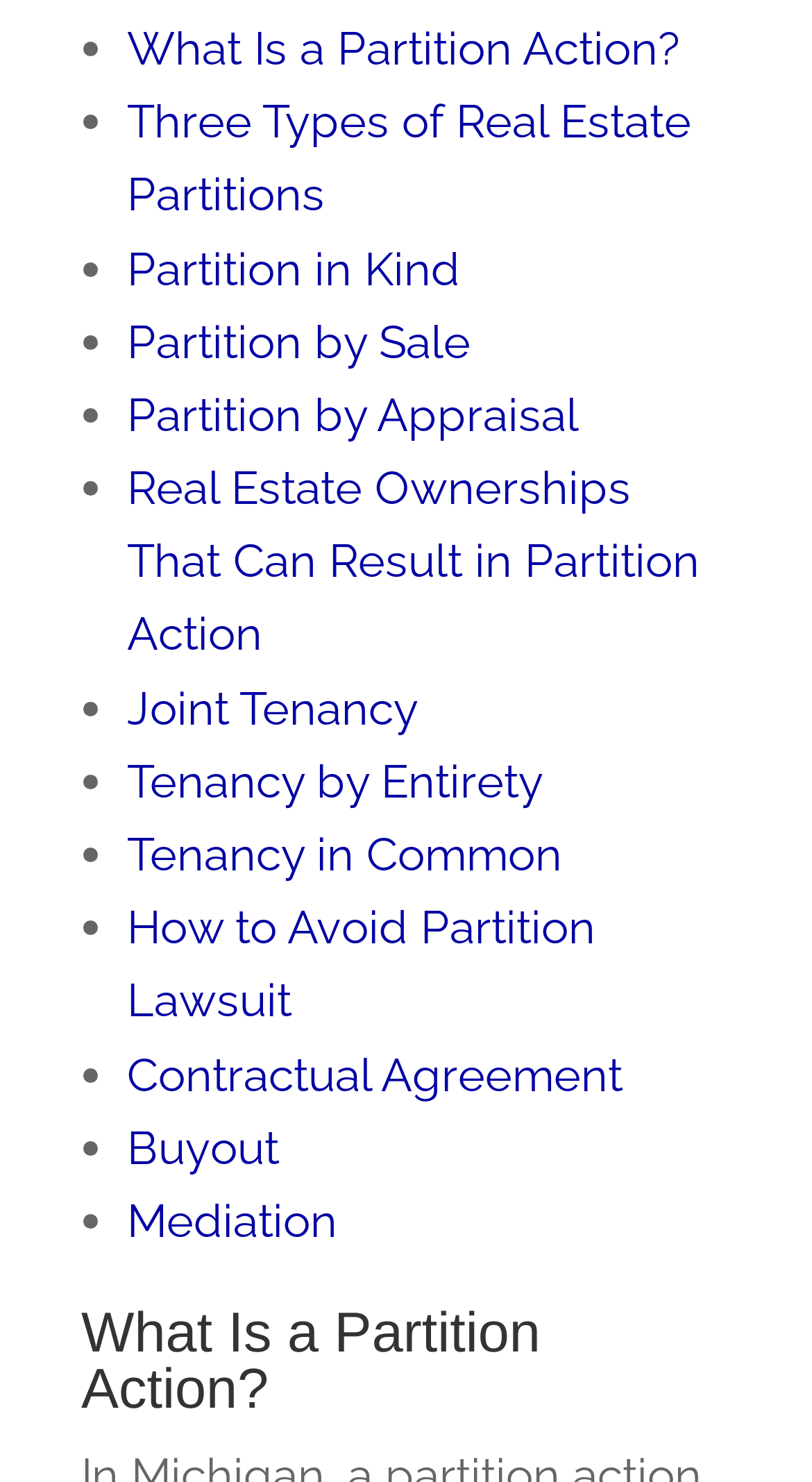Please determine the bounding box coordinates of the element's region to click in order to carry out the following instruction: "Explore 'How to Avoid Partition Lawsuit'". The coordinates should be four float numbers between 0 and 1, i.e., [left, top, right, bottom].

[0.156, 0.607, 0.733, 0.693]